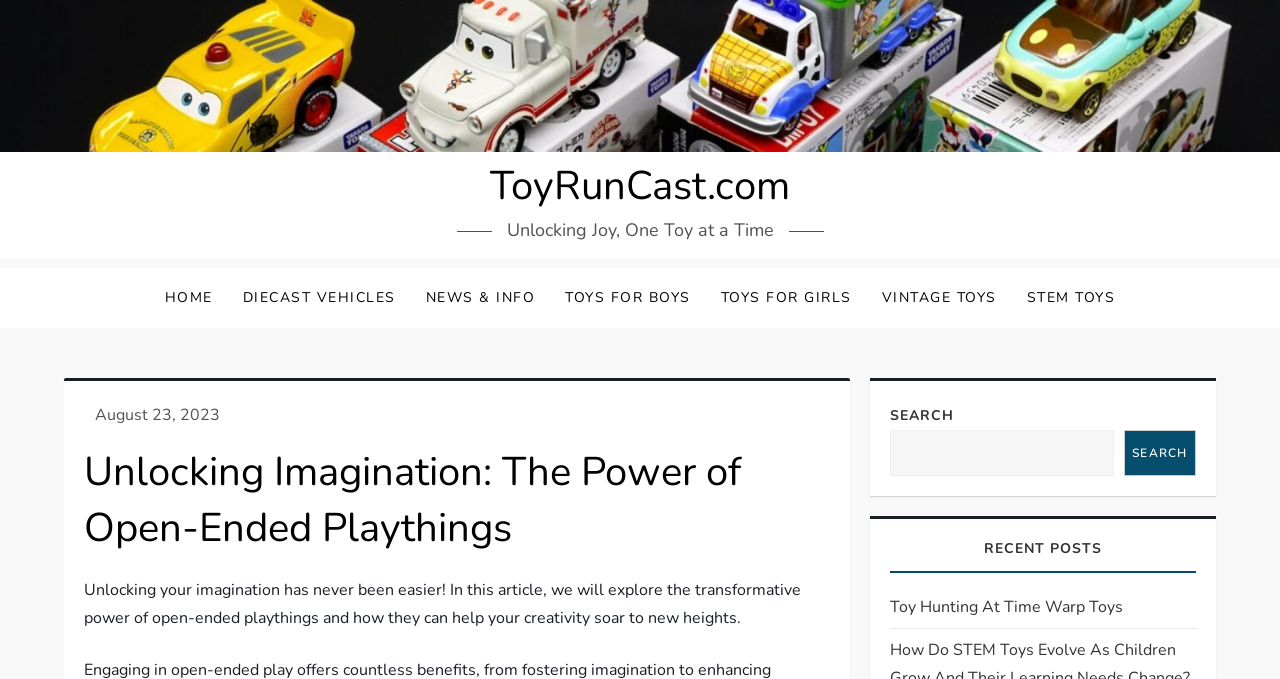Please mark the bounding box coordinates of the area that should be clicked to carry out the instruction: "explore diecast vehicles".

[0.178, 0.394, 0.321, 0.483]